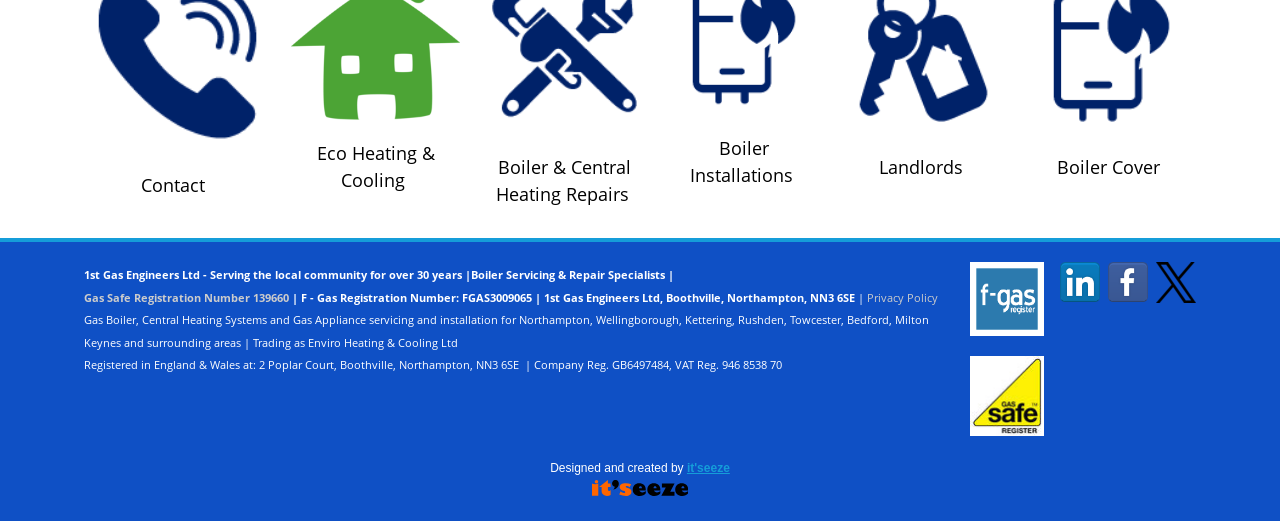What is the Gas Safe Registration Number of the company?
Give a detailed response to the question by analyzing the screenshot.

The Gas Safe Registration Number can be found in the middle section of the webpage, where it is written as 'Gas Safe Registration Number 139660'.